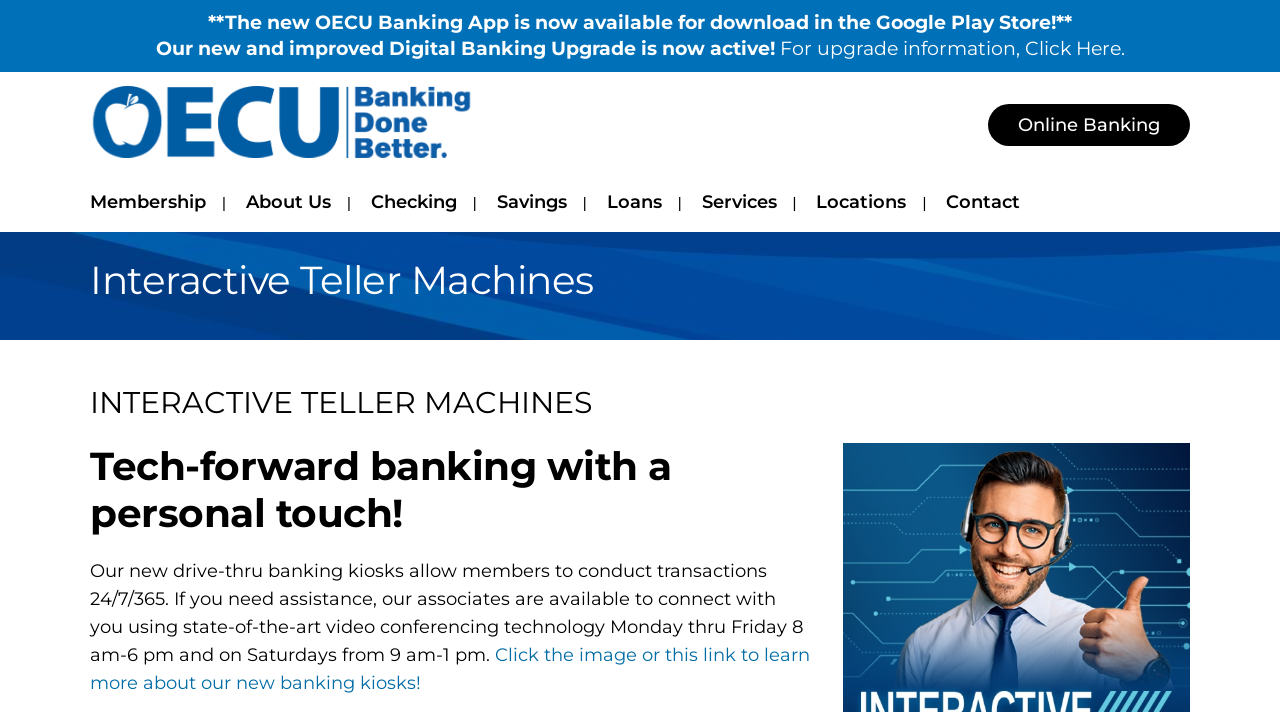Please find the bounding box coordinates of the clickable region needed to complete the following instruction: "Download the new OECU Banking App". The bounding box coordinates must consist of four float numbers between 0 and 1, i.e., [left, top, right, bottom].

[0.162, 0.015, 0.838, 0.048]